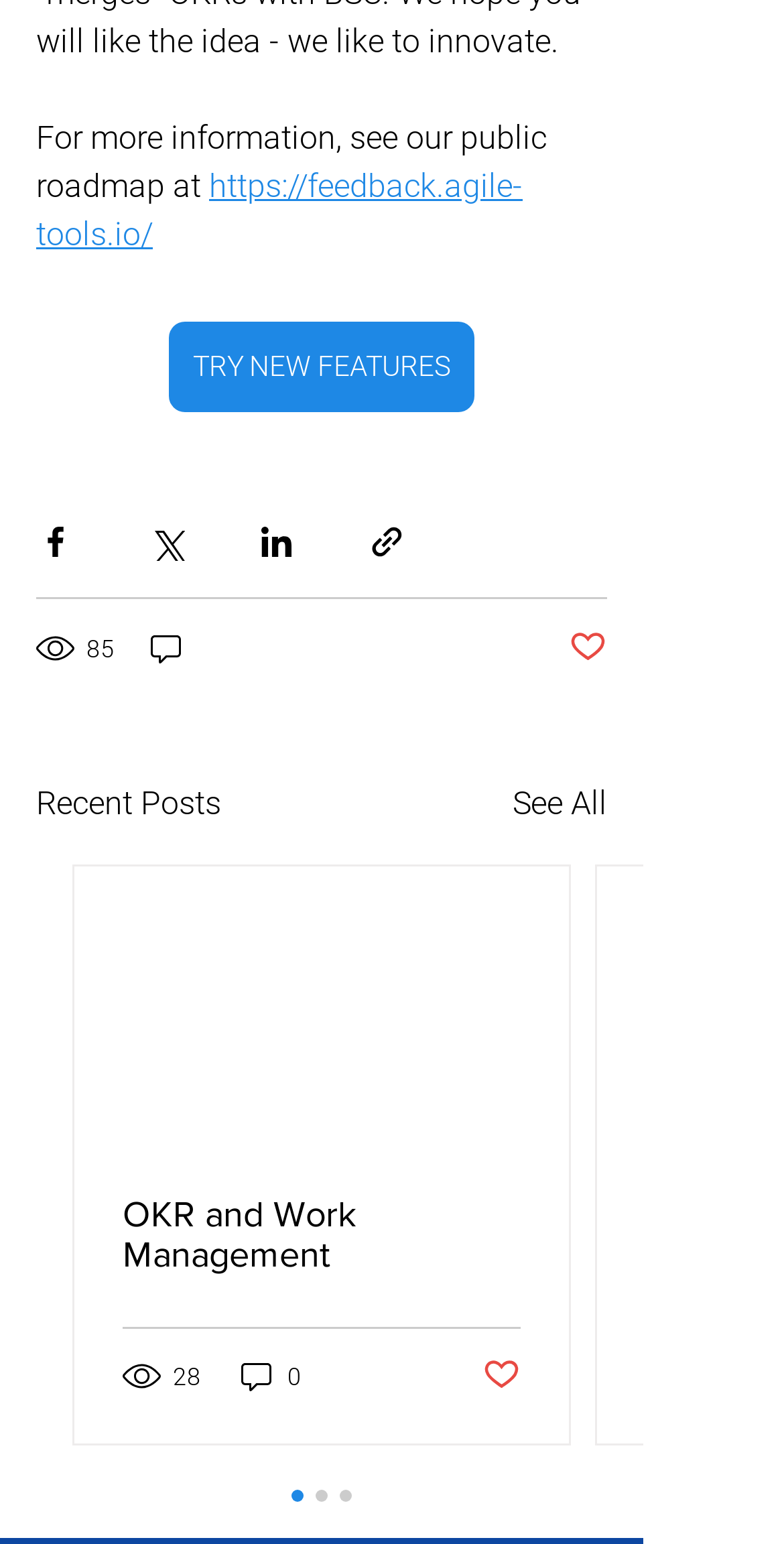Please examine the image and answer the question with a detailed explanation:
How many recent posts are visible?

Only one recent post is visible, as indicated by the article element, although there may be more posts available, as suggested by the link 'See All'.